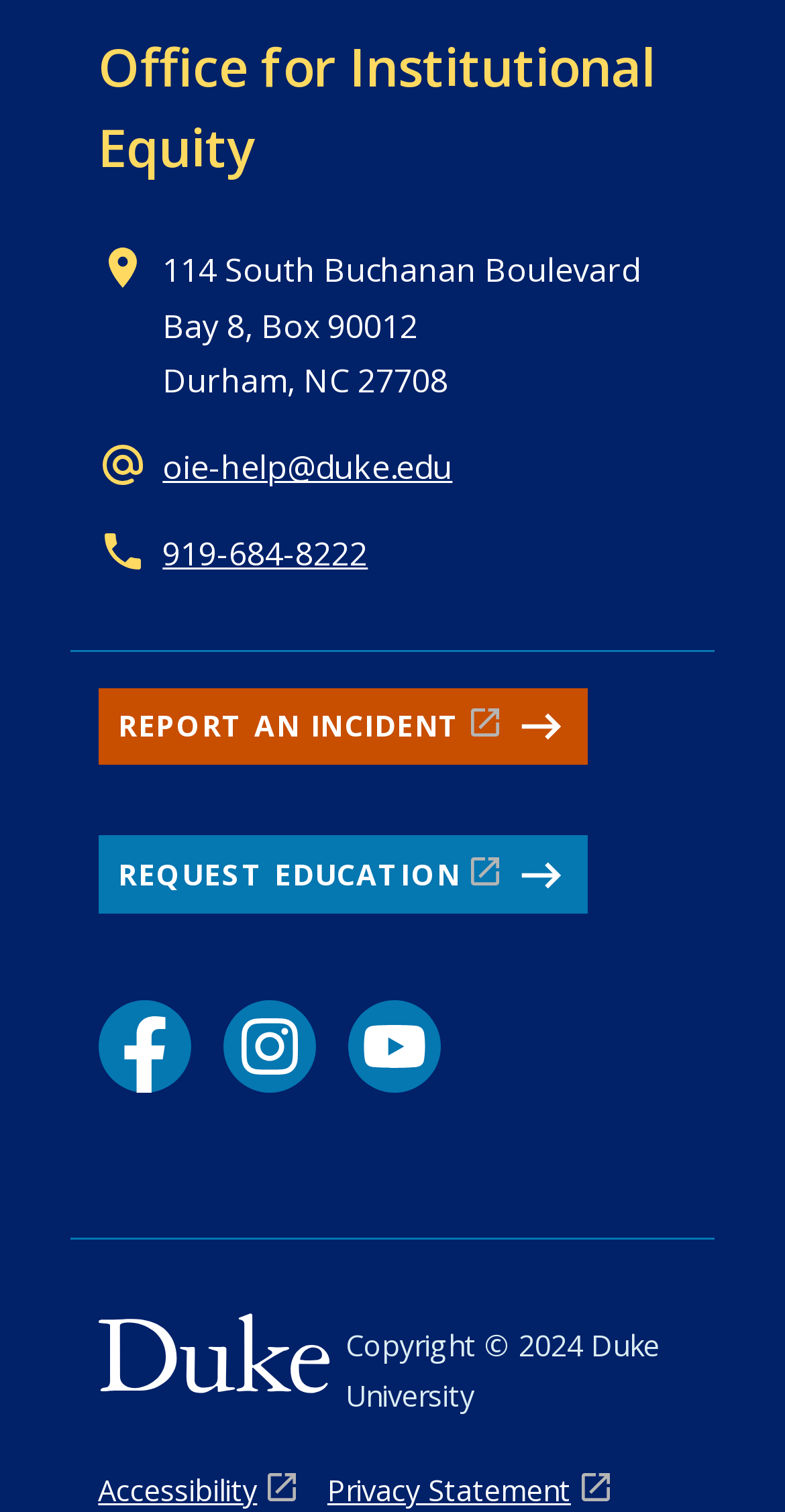Pinpoint the bounding box coordinates of the area that should be clicked to complete the following instruction: "Visit the 'Office for Institutional Equity' page". The coordinates must be given as four float numbers between 0 and 1, i.e., [left, top, right, bottom].

[0.125, 0.02, 0.835, 0.121]